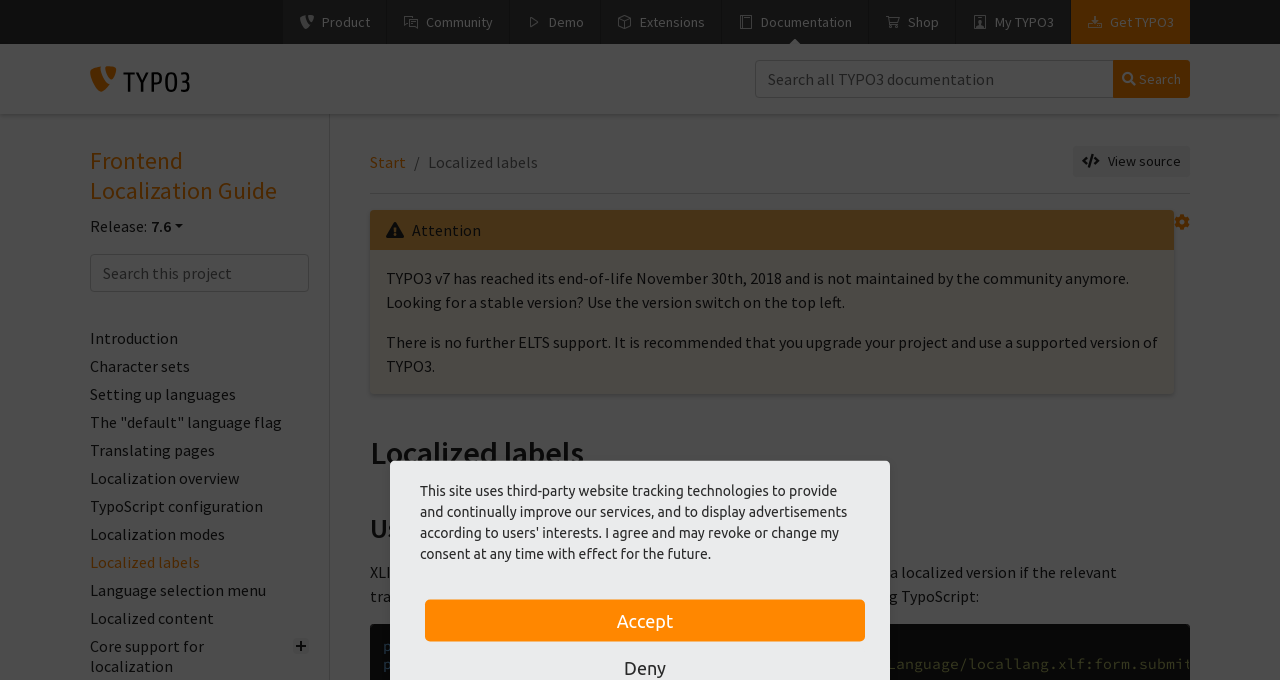Bounding box coordinates must be specified in the format (top-left x, top-left y, bottom-right x, bottom-right y). All values should be floating point numbers between 0 and 1. What are the bounding box coordinates of the UI element described as: Copy to clipboard

[0.905, 0.925, 0.926, 0.965]